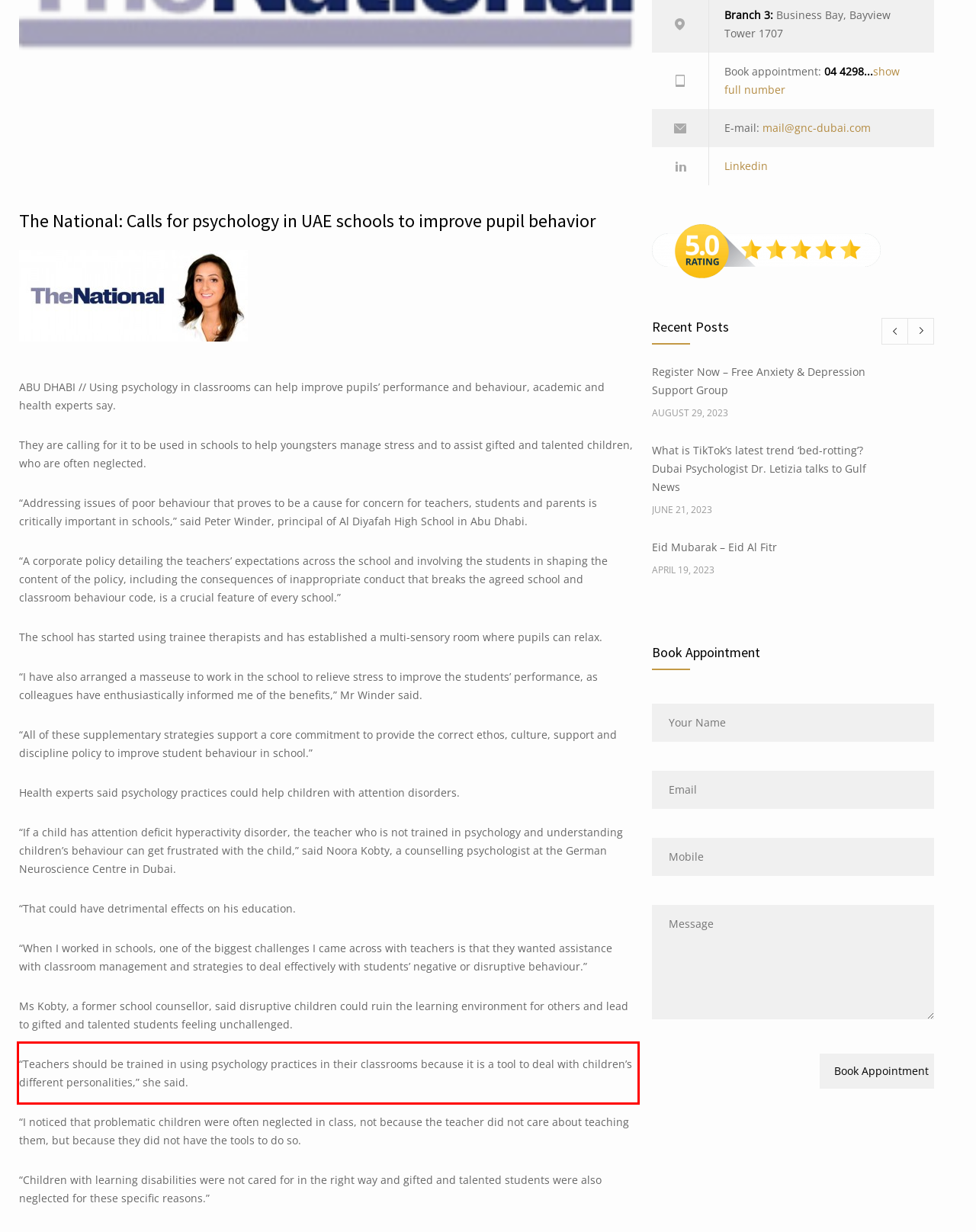Observe the screenshot of the webpage, locate the red bounding box, and extract the text content within it.

“Teachers should be trained in using psychology practices in their classrooms because it is a tool to deal with children’s different personalities,” she said.